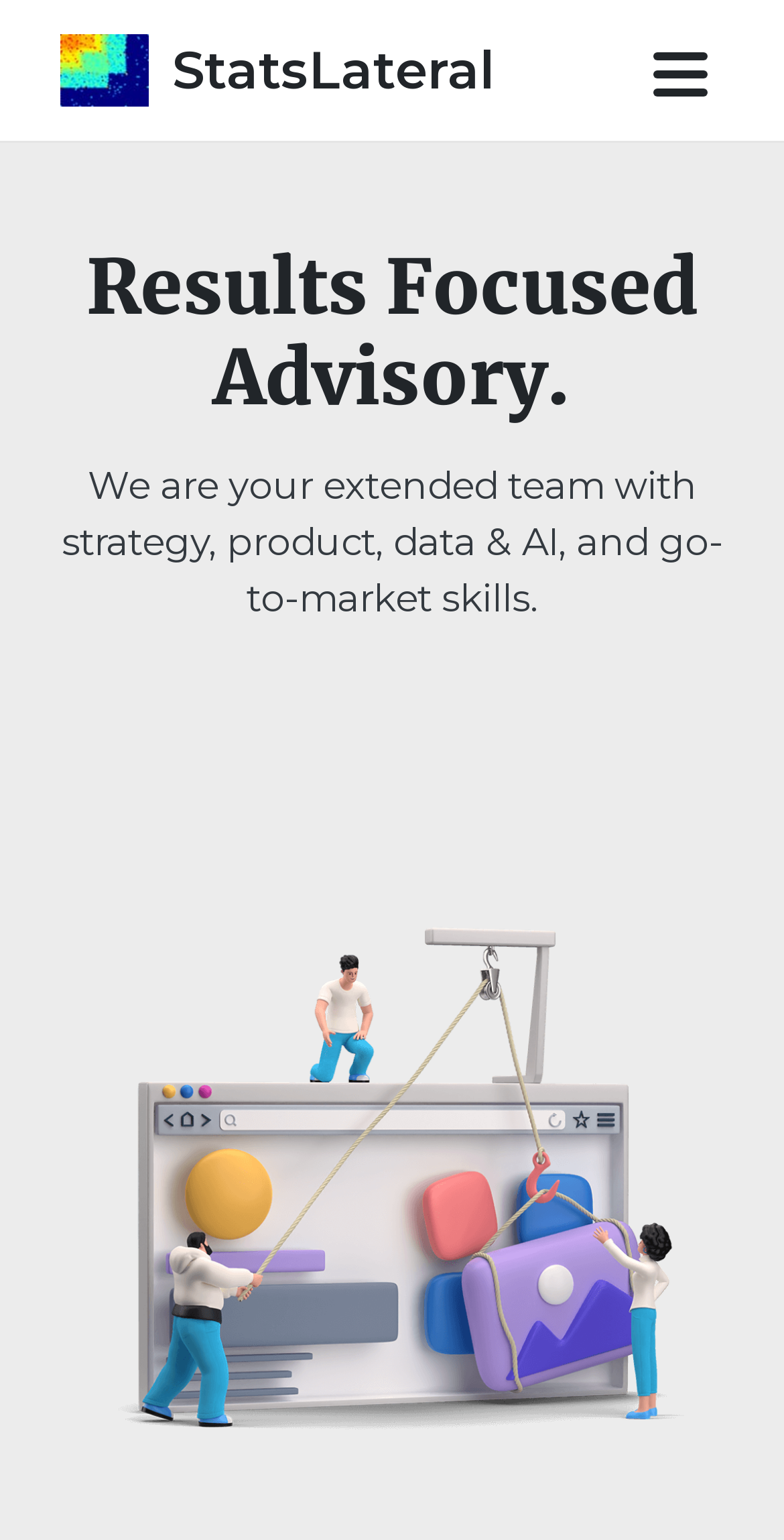Identify the bounding box for the described UI element: "繁體中文".

None